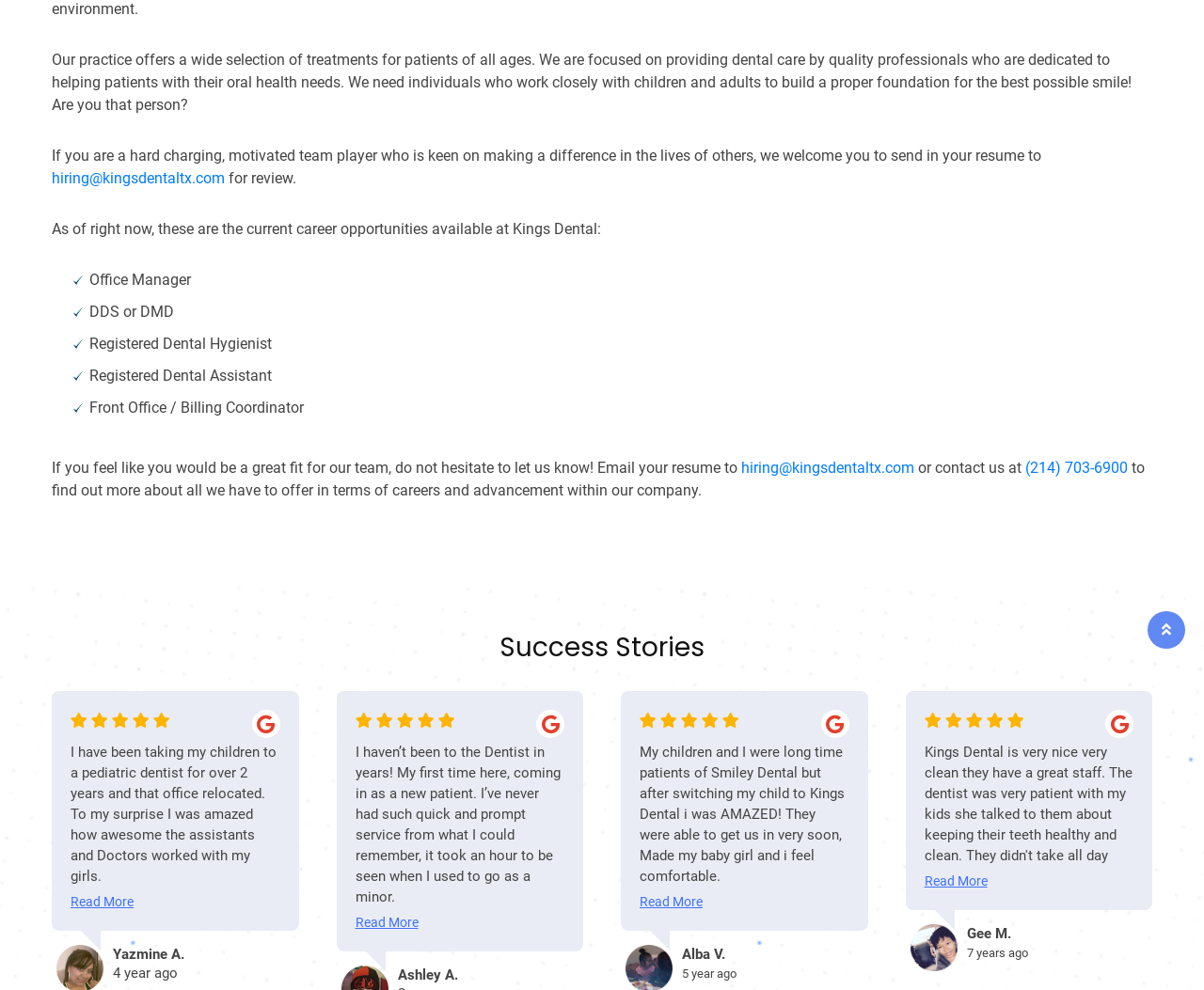Determine the bounding box of the UI element mentioned here: "(214) 703-6900". The coordinates must be in the format [left, top, right, bottom] with values ranging from 0 to 1.

[0.852, 0.463, 0.937, 0.481]